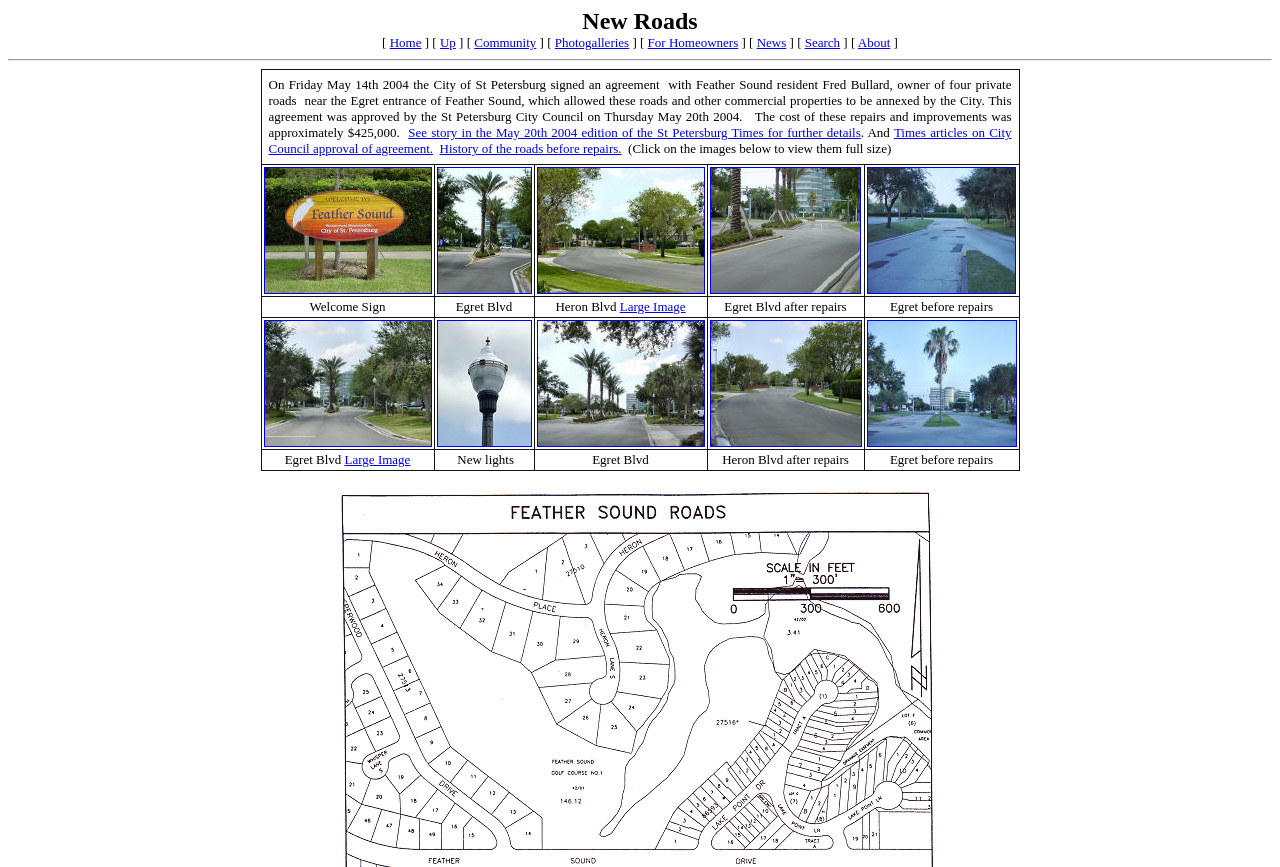Select the bounding box coordinates of the element I need to click to carry out the following instruction: "Read the article about IB in Social Media".

None